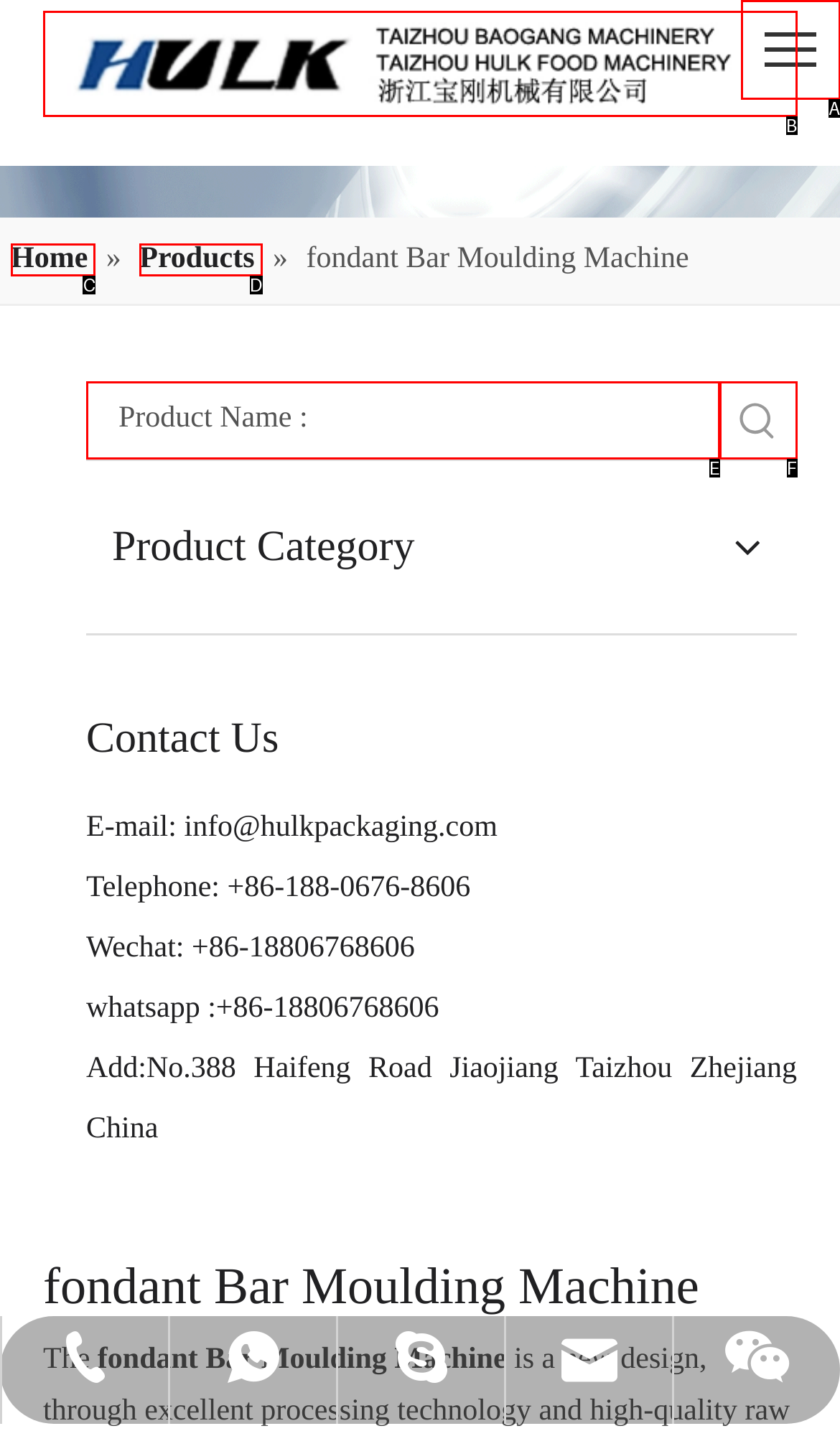From the provided options, pick the HTML element that matches the description: Home. Respond with the letter corresponding to your choice.

C